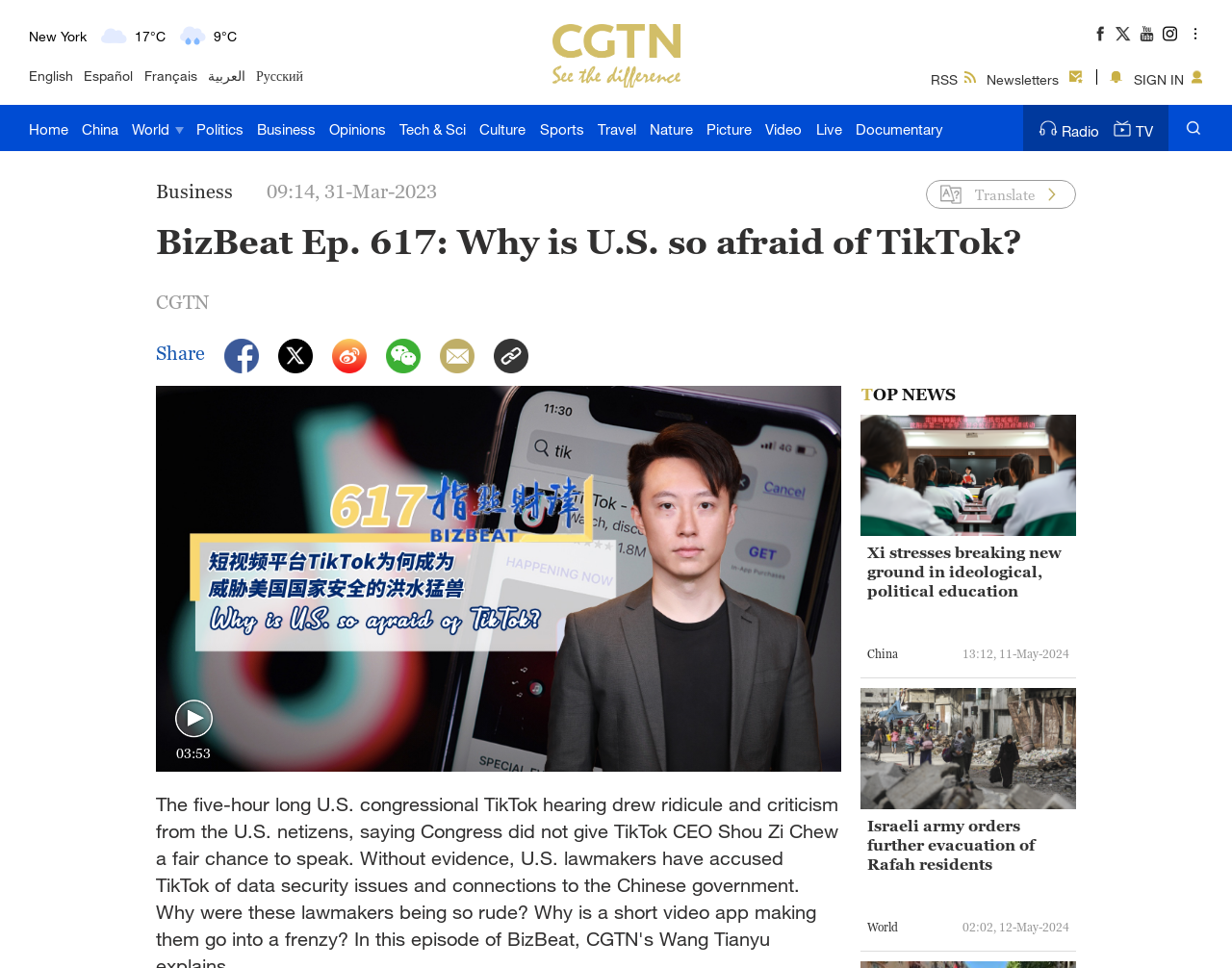Using the description: "nag_open_file (x04acc)", determine the UI element's bounding box coordinates. Ensure the coordinates are in the format of four float numbers between 0 and 1, i.e., [left, top, right, bottom].

None